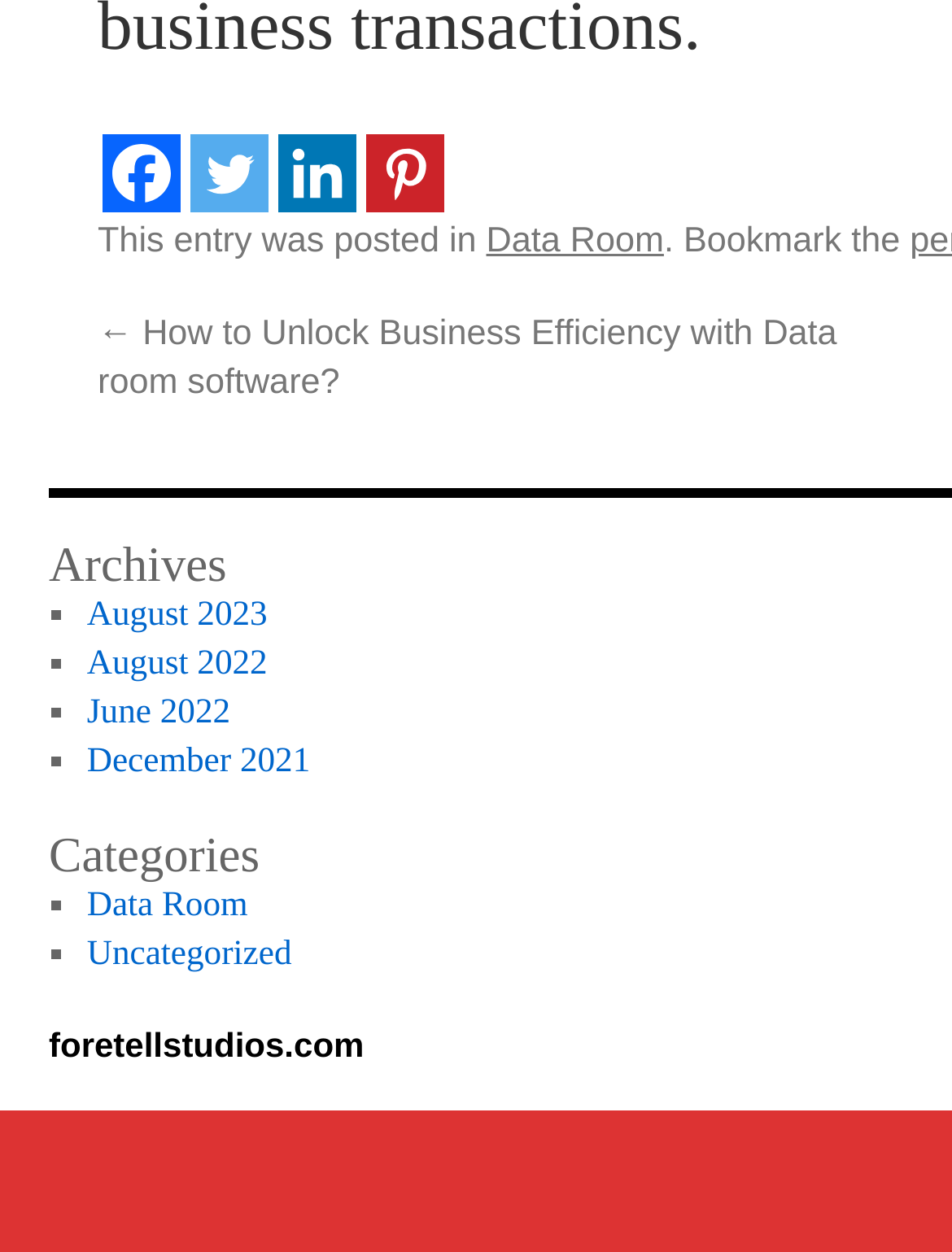Please provide the bounding box coordinate of the region that matches the element description: Uncategorized. Coordinates should be in the format (top-left x, top-left y, bottom-right x, bottom-right y) and all values should be between 0 and 1.

[0.091, 0.82, 0.306, 0.852]